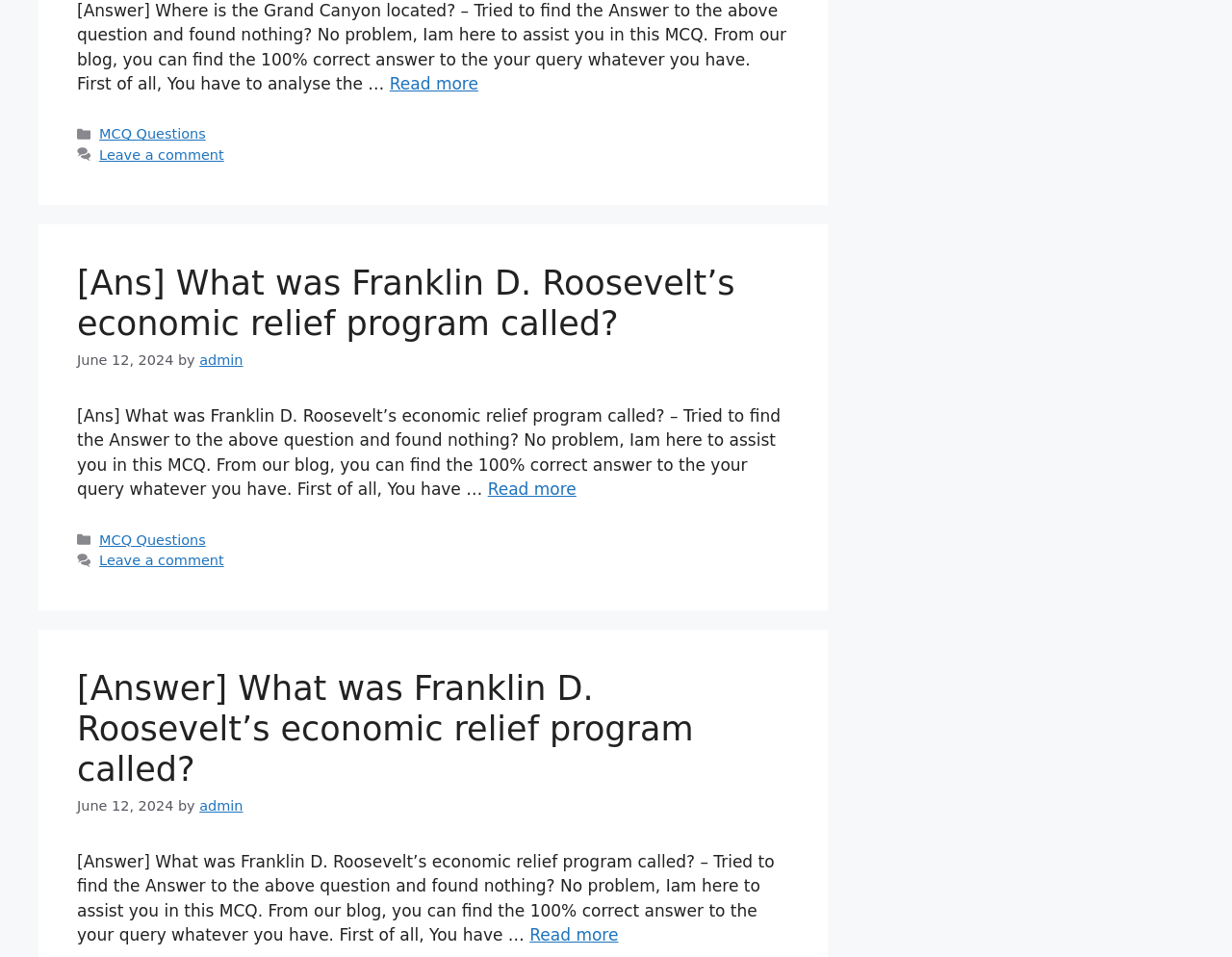Please identify the bounding box coordinates of the clickable element to fulfill the following instruction: "View MCQ questions". The coordinates should be four float numbers between 0 and 1, i.e., [left, top, right, bottom].

[0.081, 0.132, 0.167, 0.148]